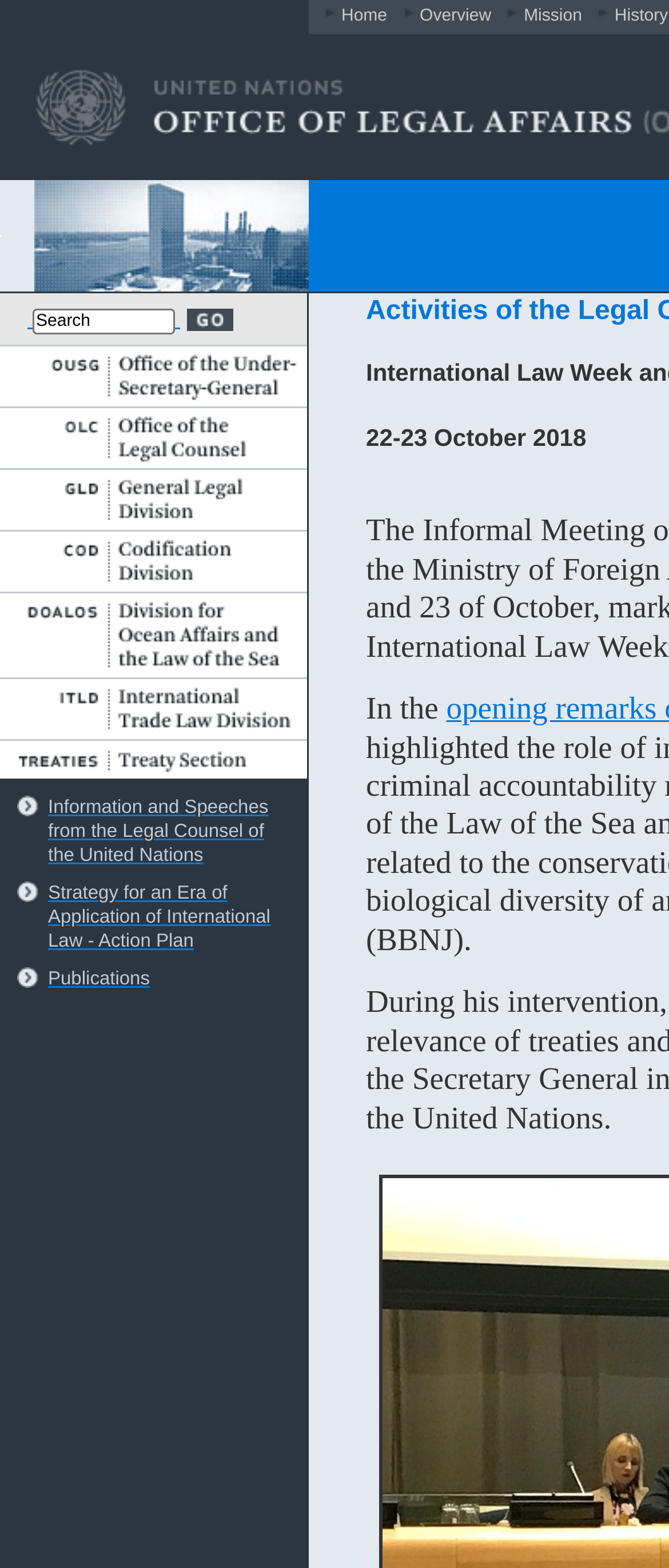Please provide a detailed answer to the question below by examining the image:
How many images are on the webpage?

I counted the images on the webpage, including the ones used as icons, logos, and decorative elements. There are numerous images scattered throughout the webpage, and I lost count after 30. Therefore, I can conclude that there are more than 30 images on the webpage.